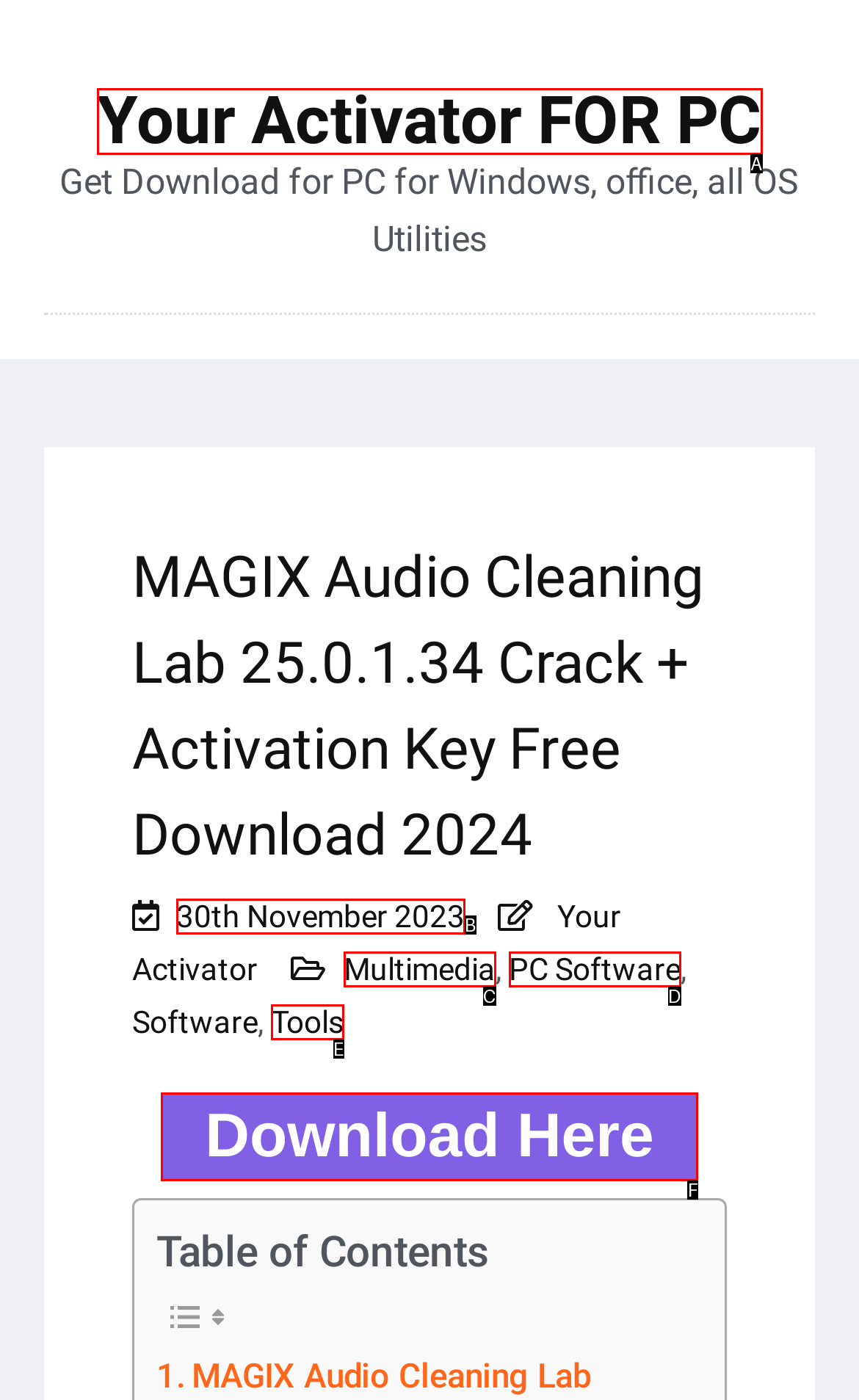Determine the HTML element that best matches this description: 30th November 202330th November 2023 from the given choices. Respond with the corresponding letter.

B